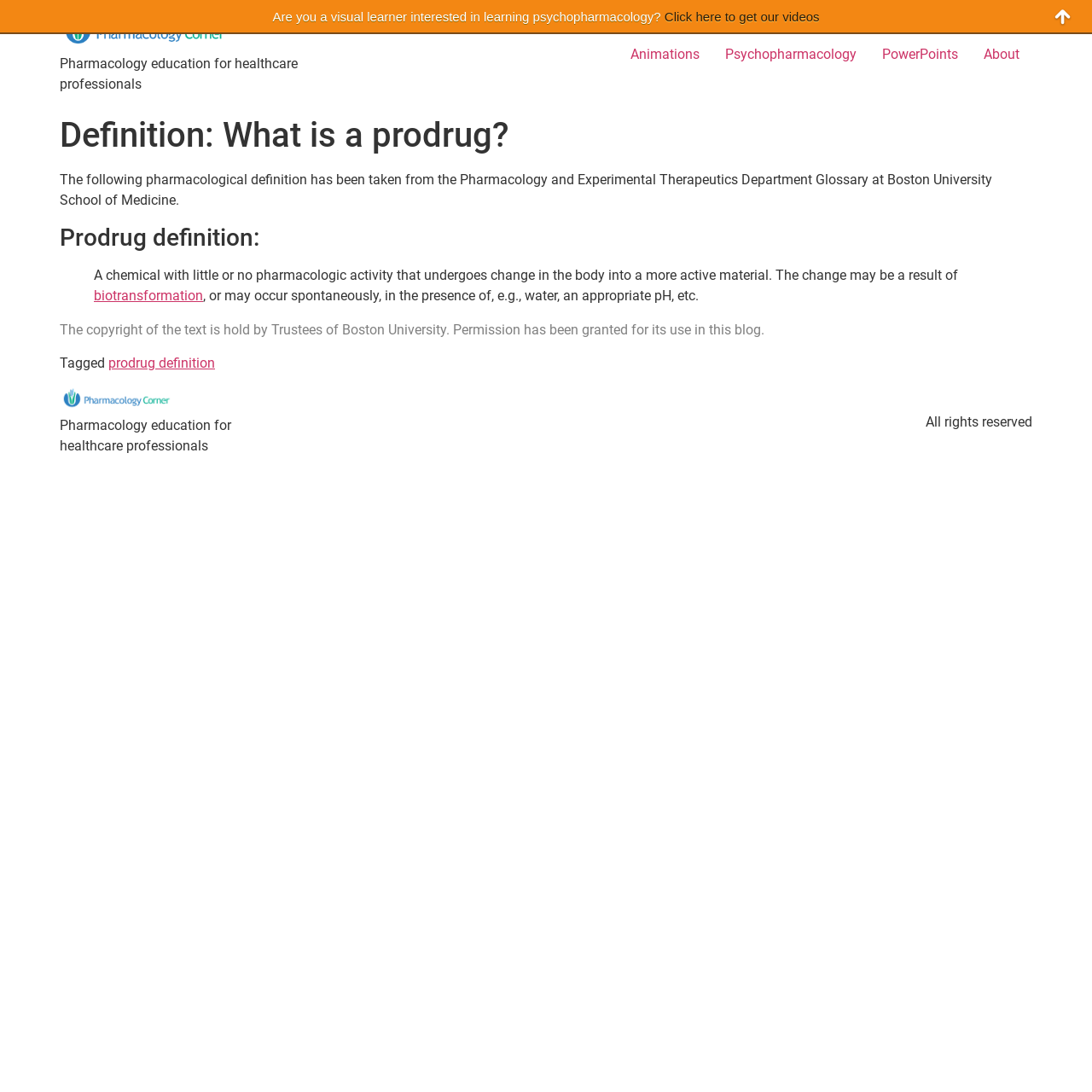For the element described, predict the bounding box coordinates as (top-left x, top-left y, bottom-right x, bottom-right y). All values should be between 0 and 1. Element description: biotransformation

[0.086, 0.263, 0.186, 0.278]